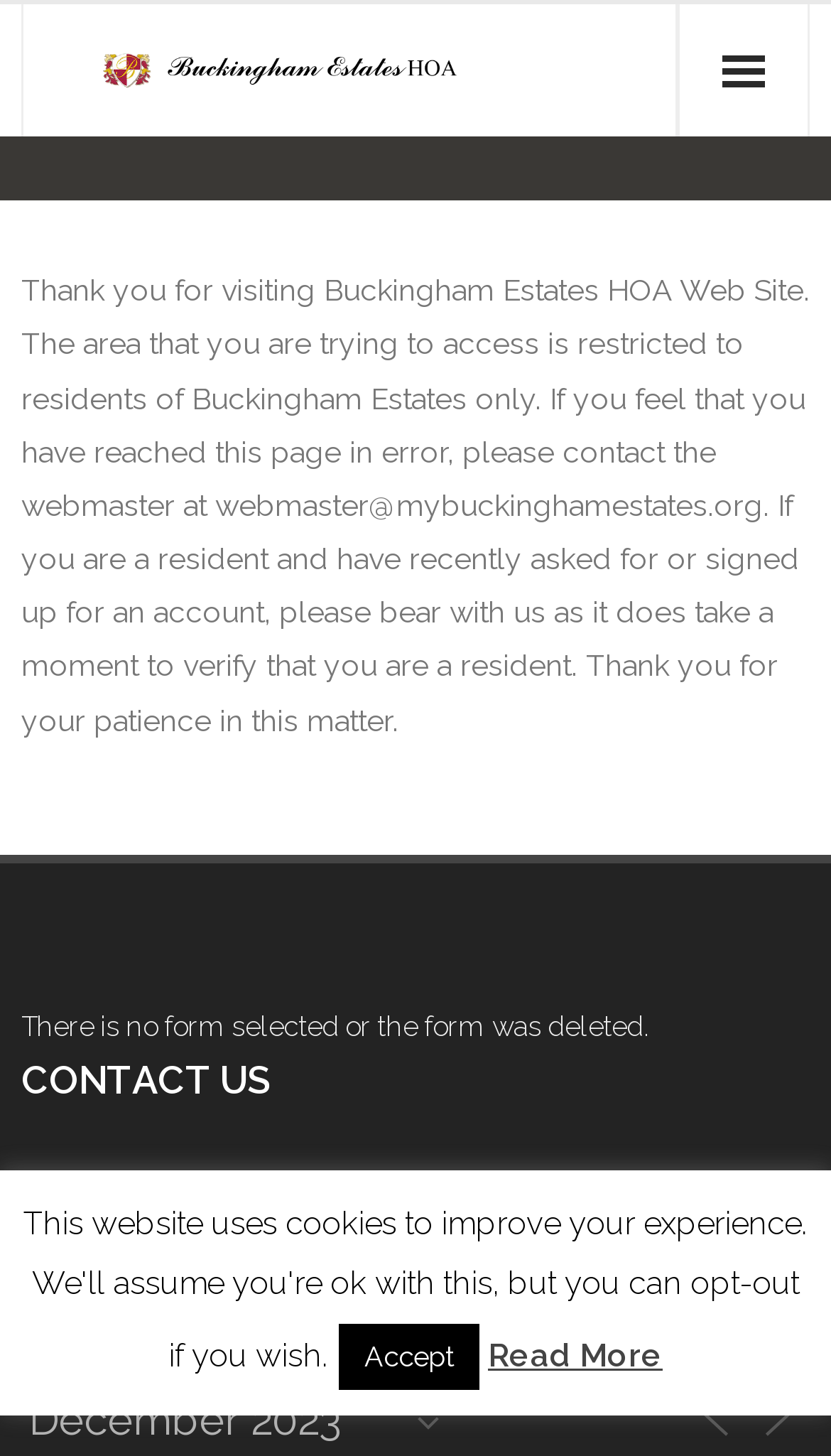Locate the bounding box coordinates of the element that needs to be clicked to carry out the instruction: "Click on the 'Home' link". The coordinates should be given as four float numbers ranging from 0 to 1, i.e., [left, top, right, bottom].

[0.051, 0.094, 0.949, 0.162]